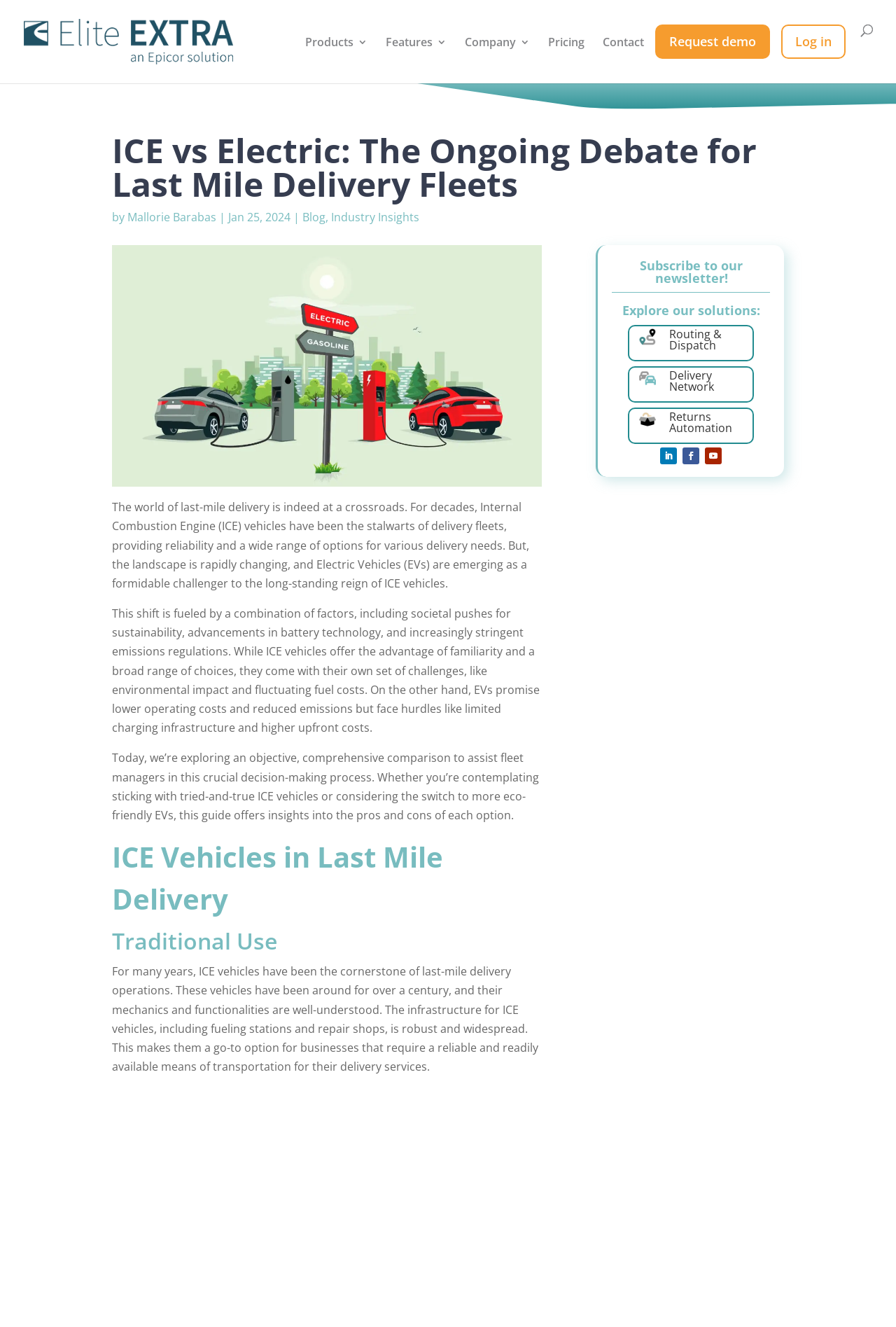Provide the bounding box coordinates for the specified HTML element described in this description: "Follow". The coordinates should be four float numbers ranging from 0 to 1, in the format [left, top, right, bottom].

[0.762, 0.337, 0.781, 0.35]